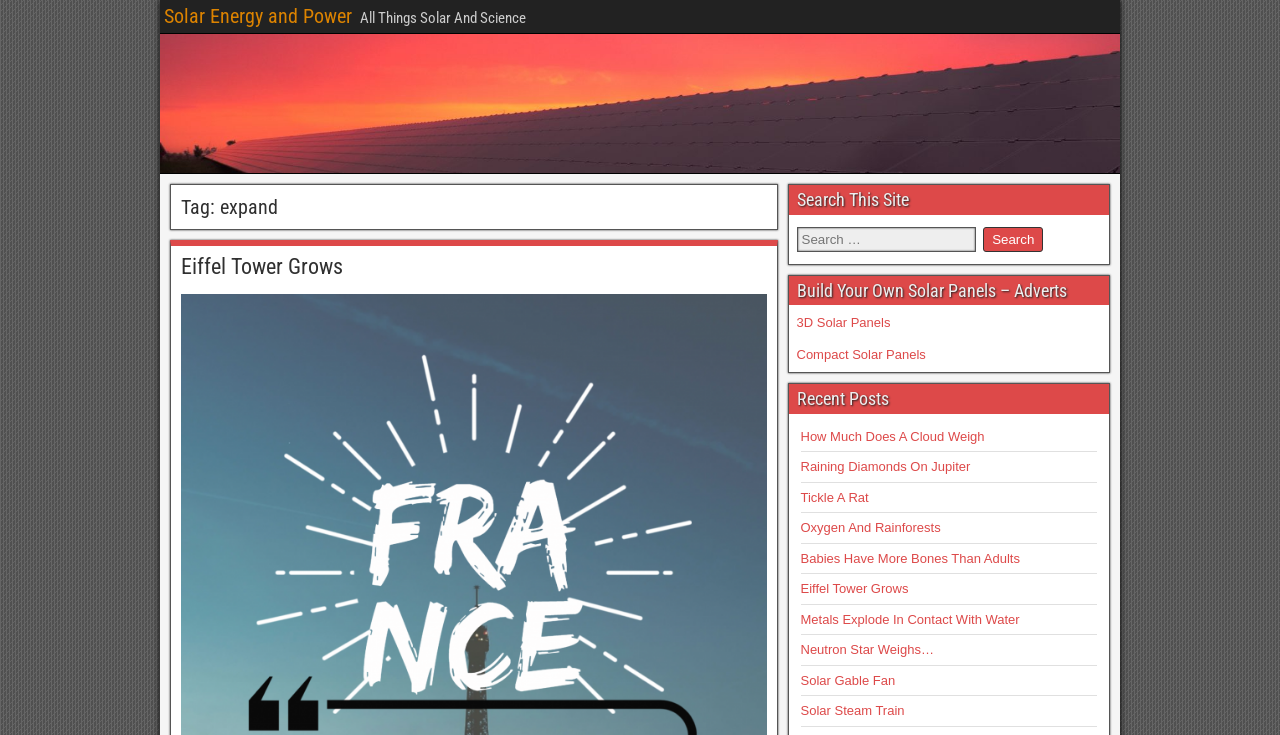Please provide a one-word or phrase answer to the question: 
What type of solar panels are advertised on this website?

3D and Compact